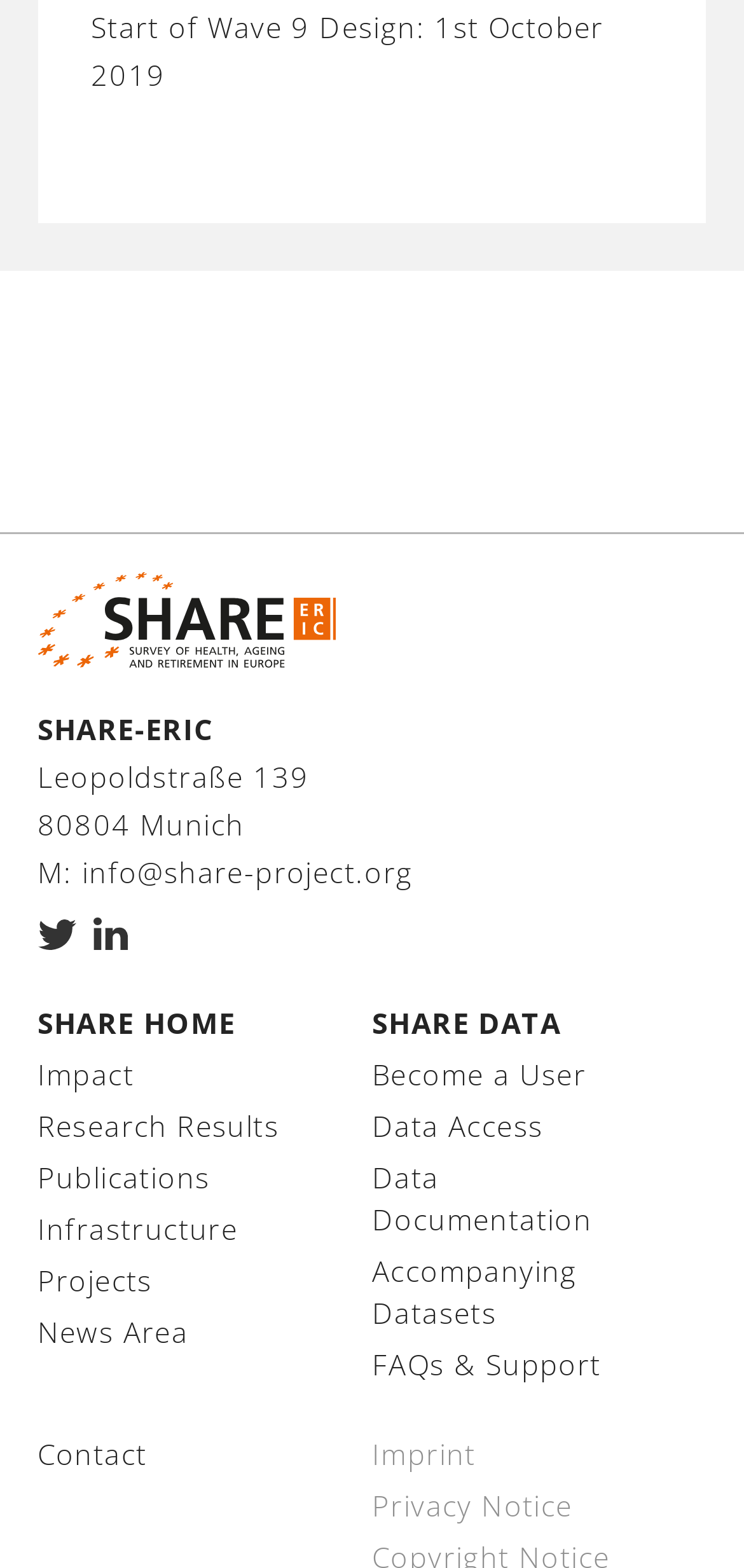What is the address of the project?
Respond to the question with a single word or phrase according to the image.

Leopoldstraße 139, 80804 Munich